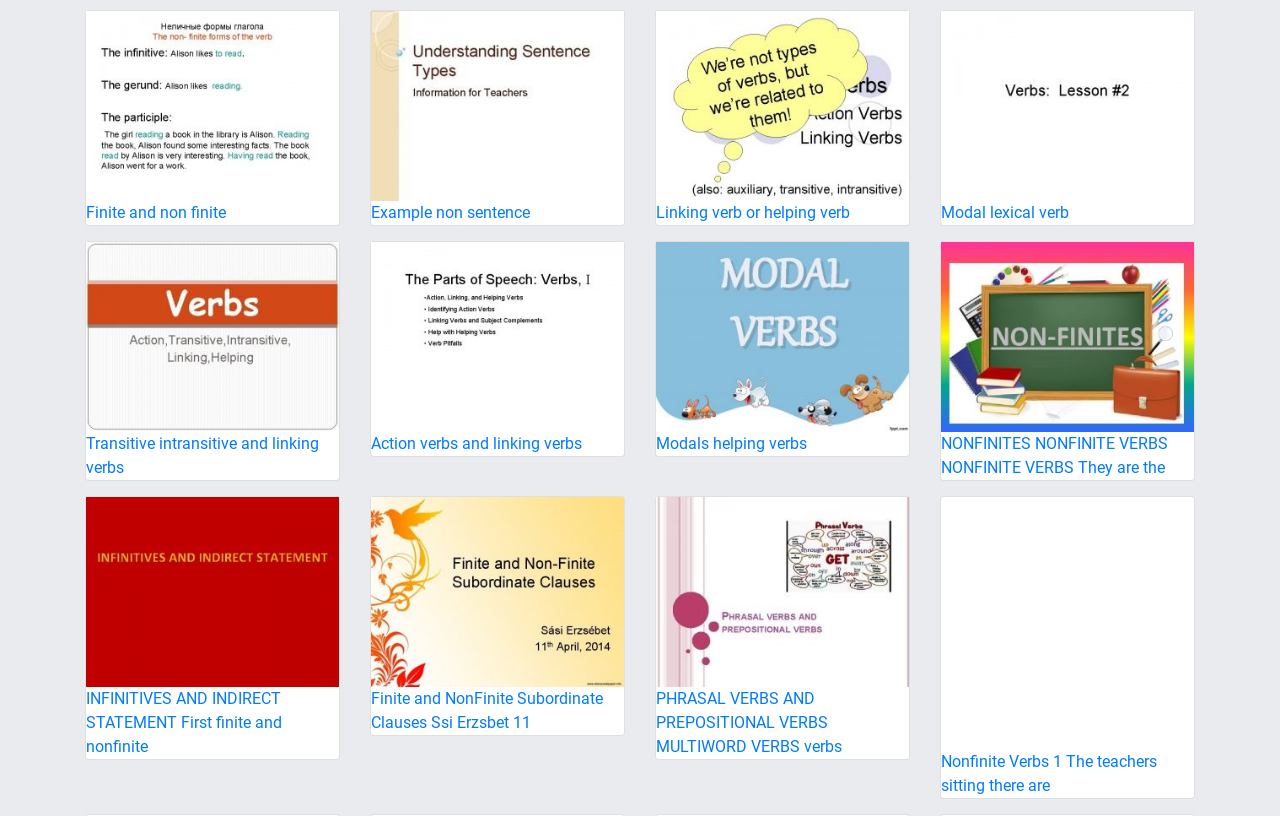Determine the bounding box coordinates of the region to click in order to accomplish the following instruction: "Open the page 'Transitive intransitive and linking verbs'". Provide the coordinates as four float numbers between 0 and 1, specifically [left, top, right, bottom].

[0.067, 0.297, 0.265, 0.588]